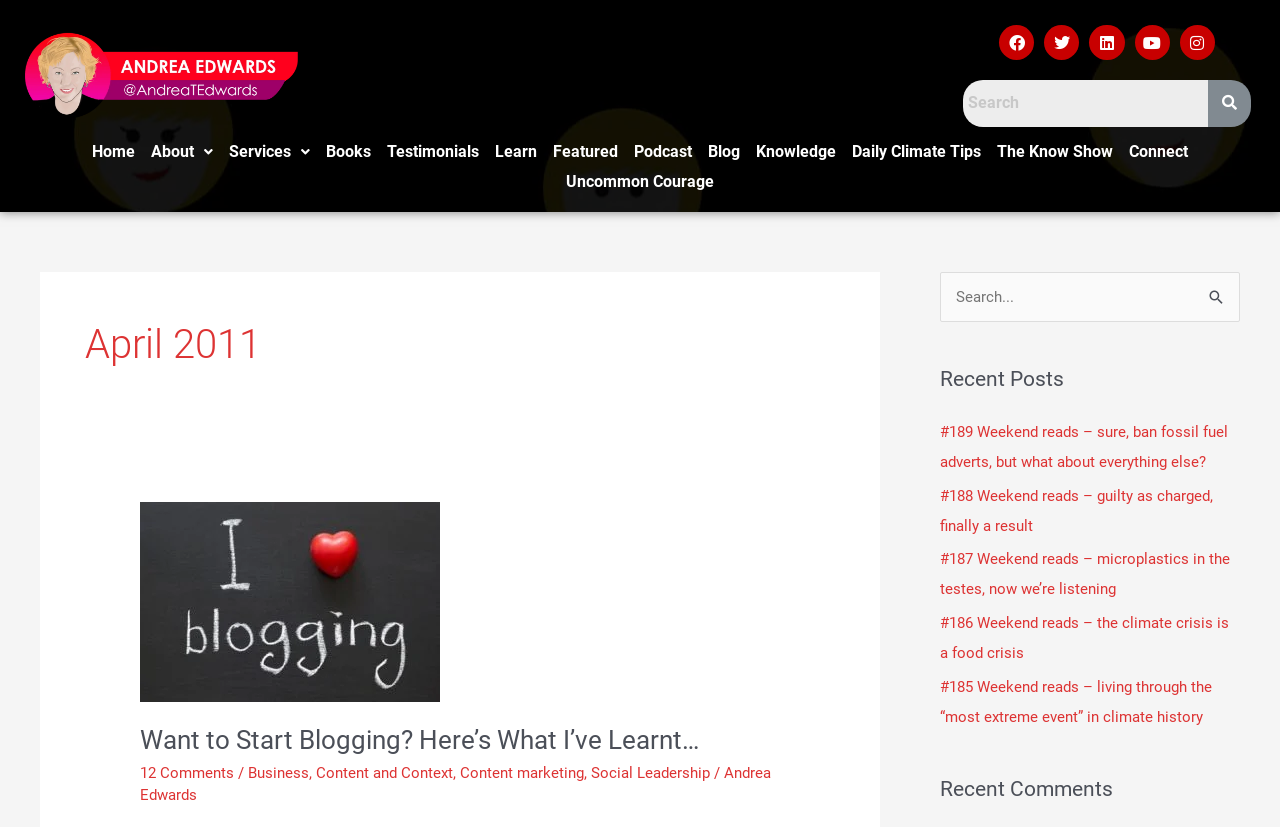Please locate the bounding box coordinates of the region I need to click to follow this instruction: "Go to Facebook page".

[0.78, 0.03, 0.808, 0.073]